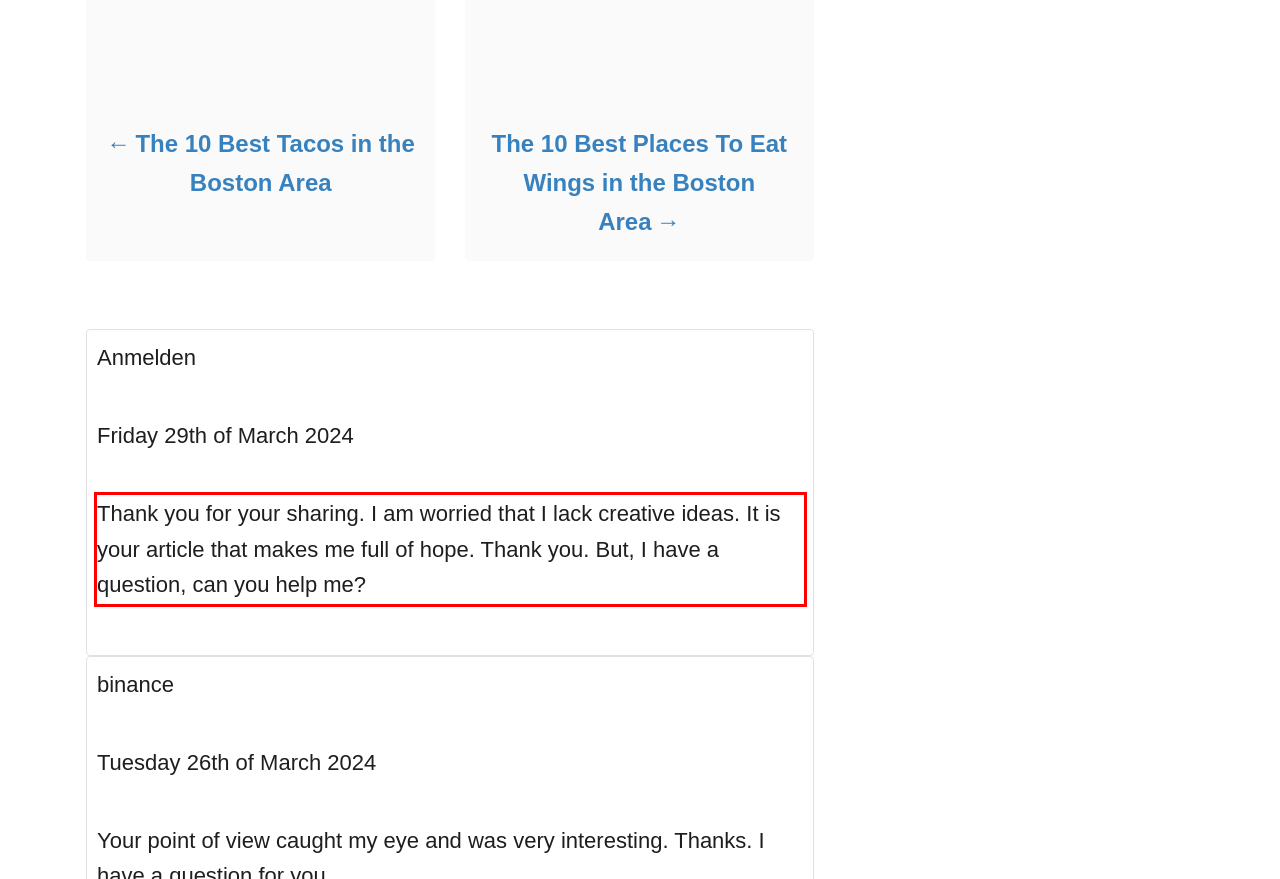Using the provided screenshot of a webpage, recognize the text inside the red rectangle bounding box by performing OCR.

Thank you for your sharing. I am worried that I lack creative ideas. It is your article that makes me full of hope. Thank you. But, I have a question, can you help me?